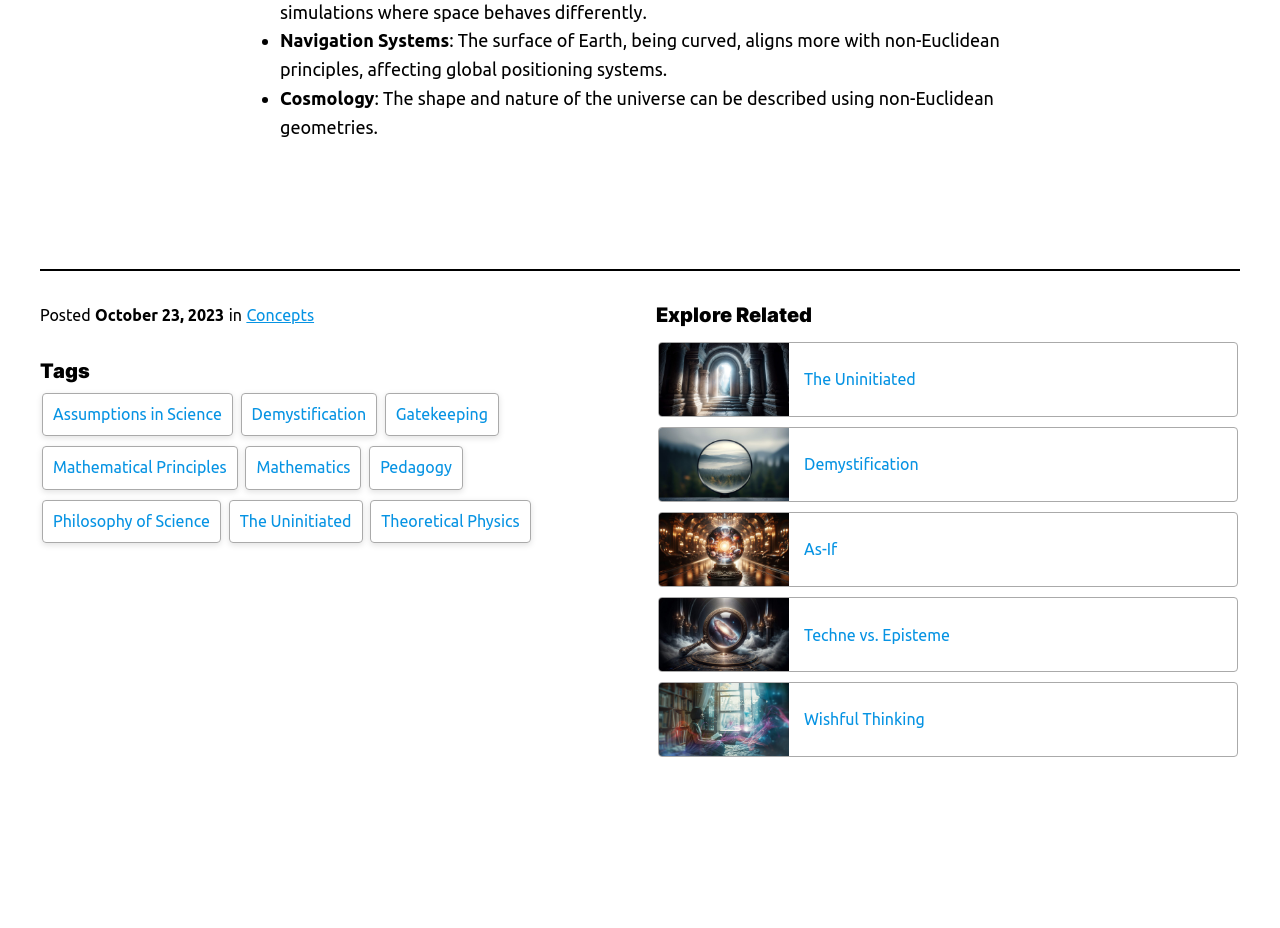What is the category of the link 'Demystification'?
Please answer the question with a single word or phrase, referencing the image.

Tags